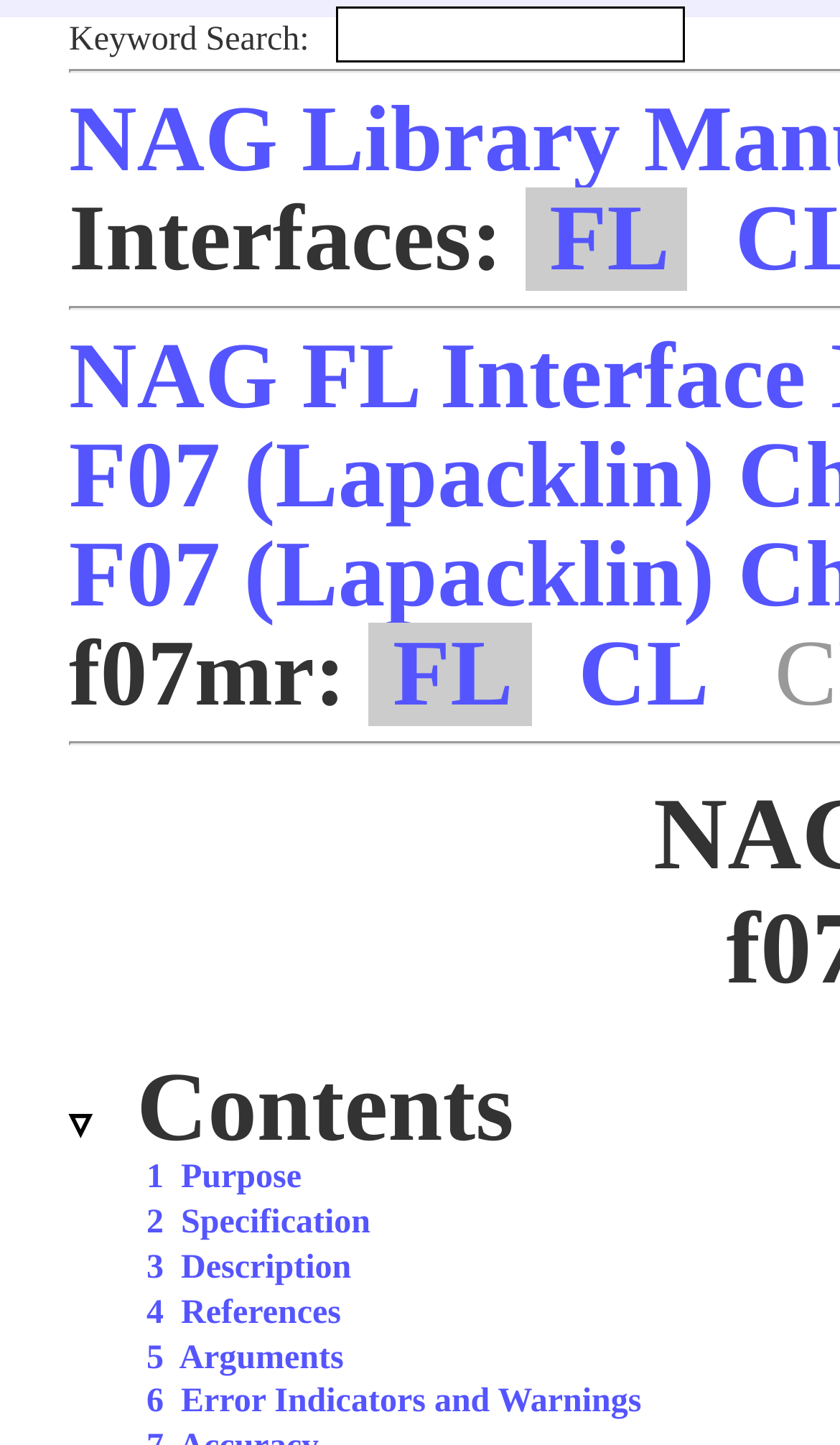Using the given element description, provide the bounding box coordinates (top-left x, top-left y, bottom-right x, bottom-right y) for the corresponding UI element in the screenshot: FL

[0.44, 0.431, 0.633, 0.503]